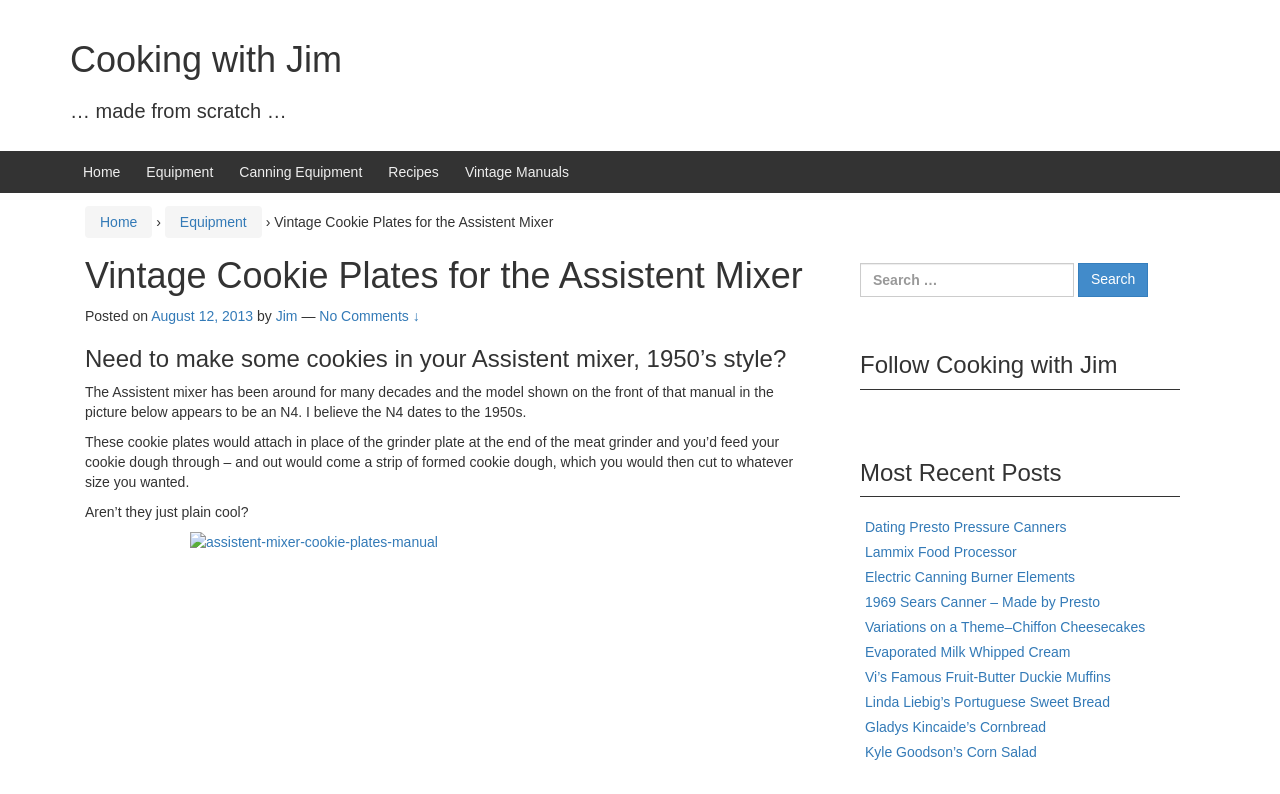Please provide a detailed answer to the question below by examining the image:
What is the type of mixer mentioned in the article?

The article mentions the 'Assistent mixer' as the type of mixer being discussed, specifically the model N4 which dates back to the 1950s.